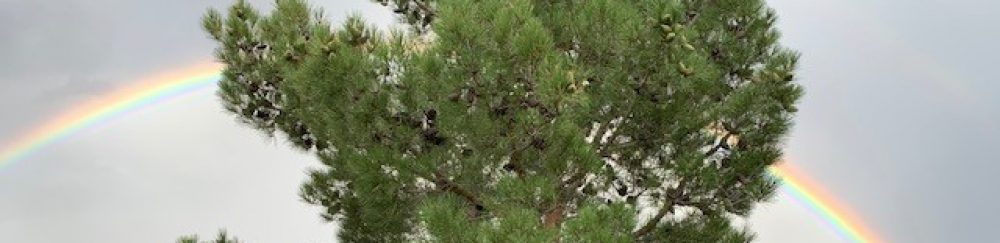What is the name of the community depicted in the image?
Answer with a single word or short phrase according to what you see in the image.

Seven Bar North